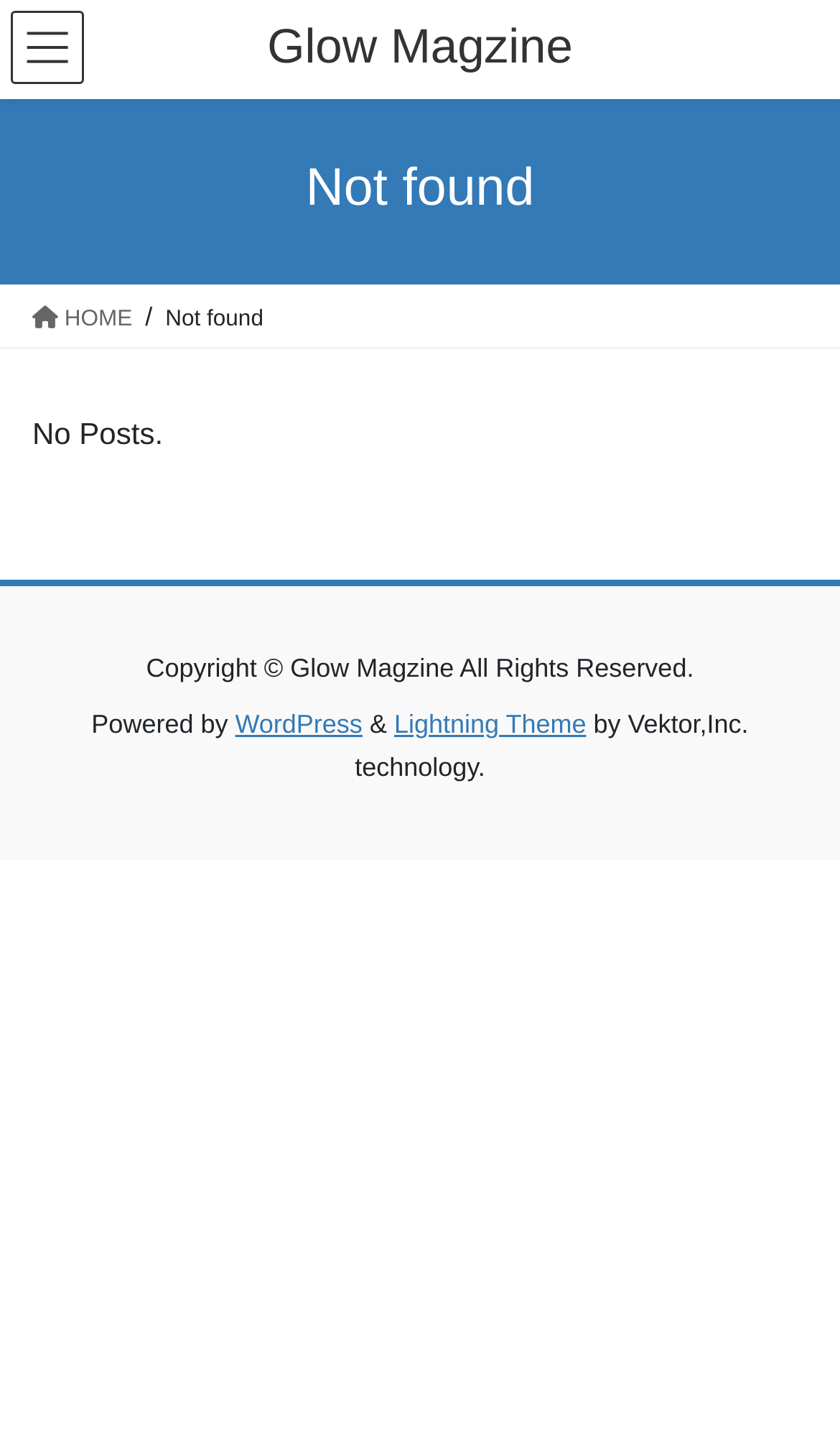Locate the bounding box of the UI element based on this description: "Glow Magzine". Provide four float numbers between 0 and 1 as [left, top, right, bottom].

[0.318, 0.014, 0.682, 0.051]